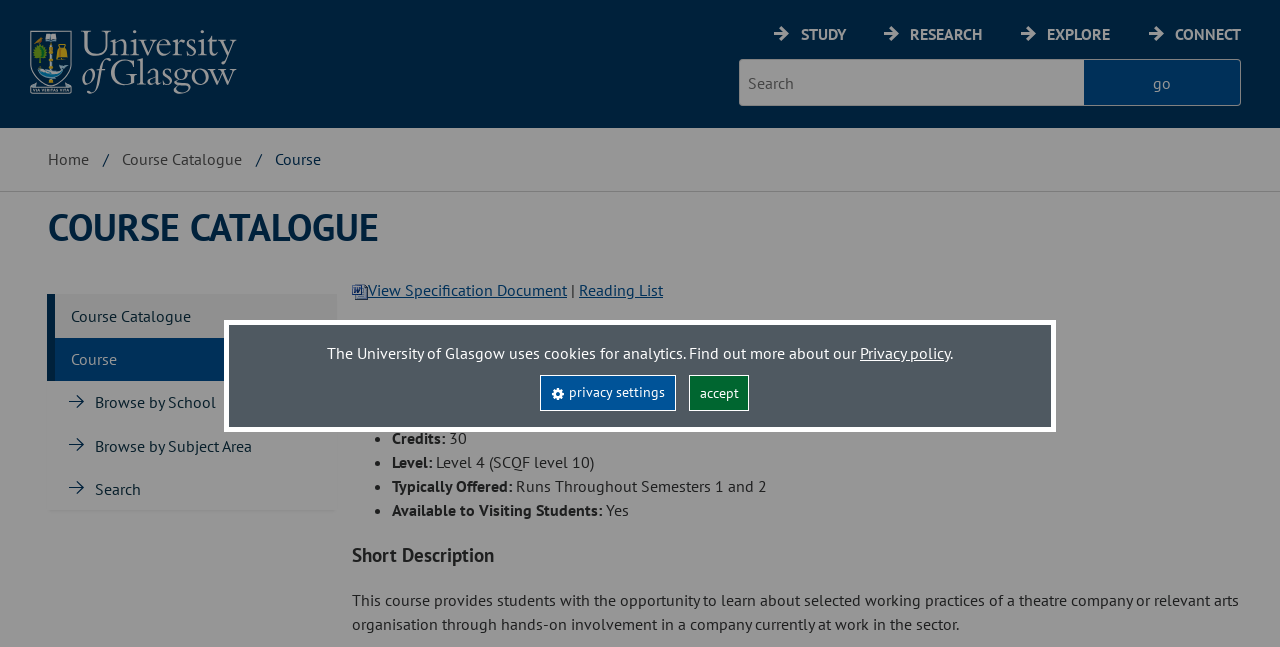What is the academic session for the course?
We need a detailed and meticulous answer to the question.

I found the answer by looking at the list of details about the course, where it says 'Academic Session: 2023-24'.